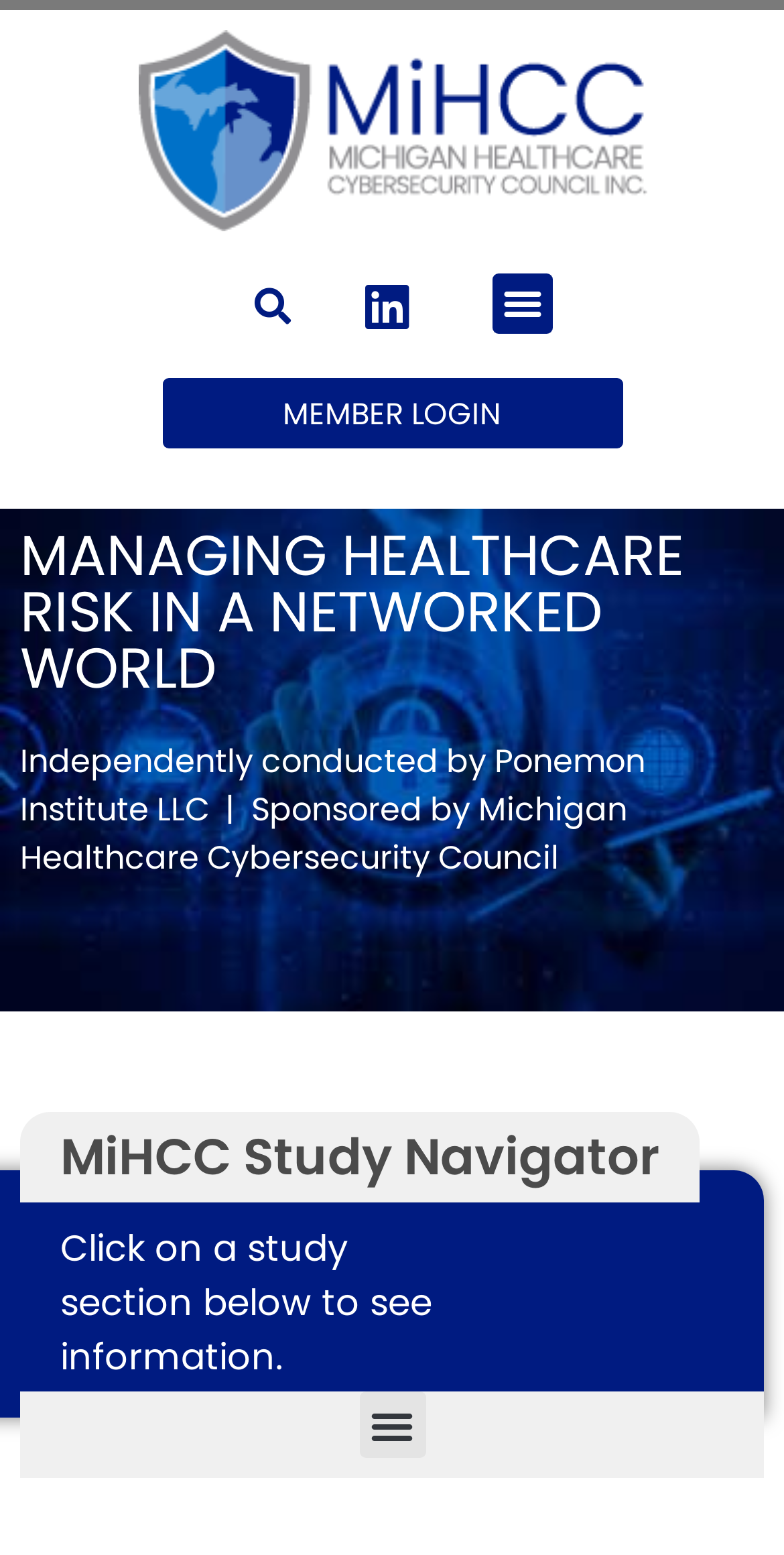Predict the bounding box of the UI element based on the description: "alt="MiHCC-vector-logo_Asset 8"". The coordinates should be four float numbers between 0 and 1, formatted as [left, top, right, bottom].

[0.176, 0.019, 0.824, 0.149]